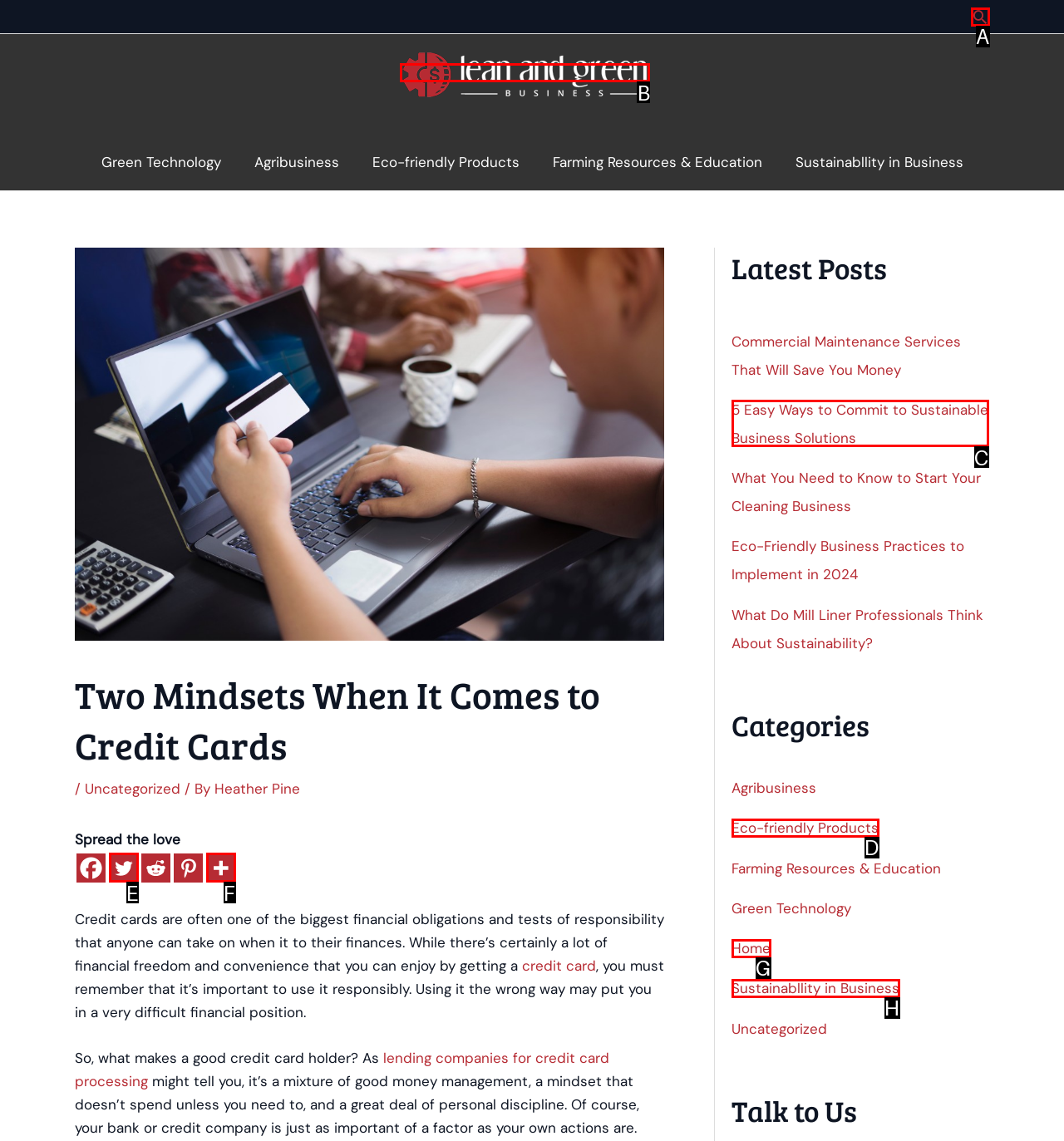Tell me which one HTML element best matches the description: Sustainabllity in Business Answer with the option's letter from the given choices directly.

H